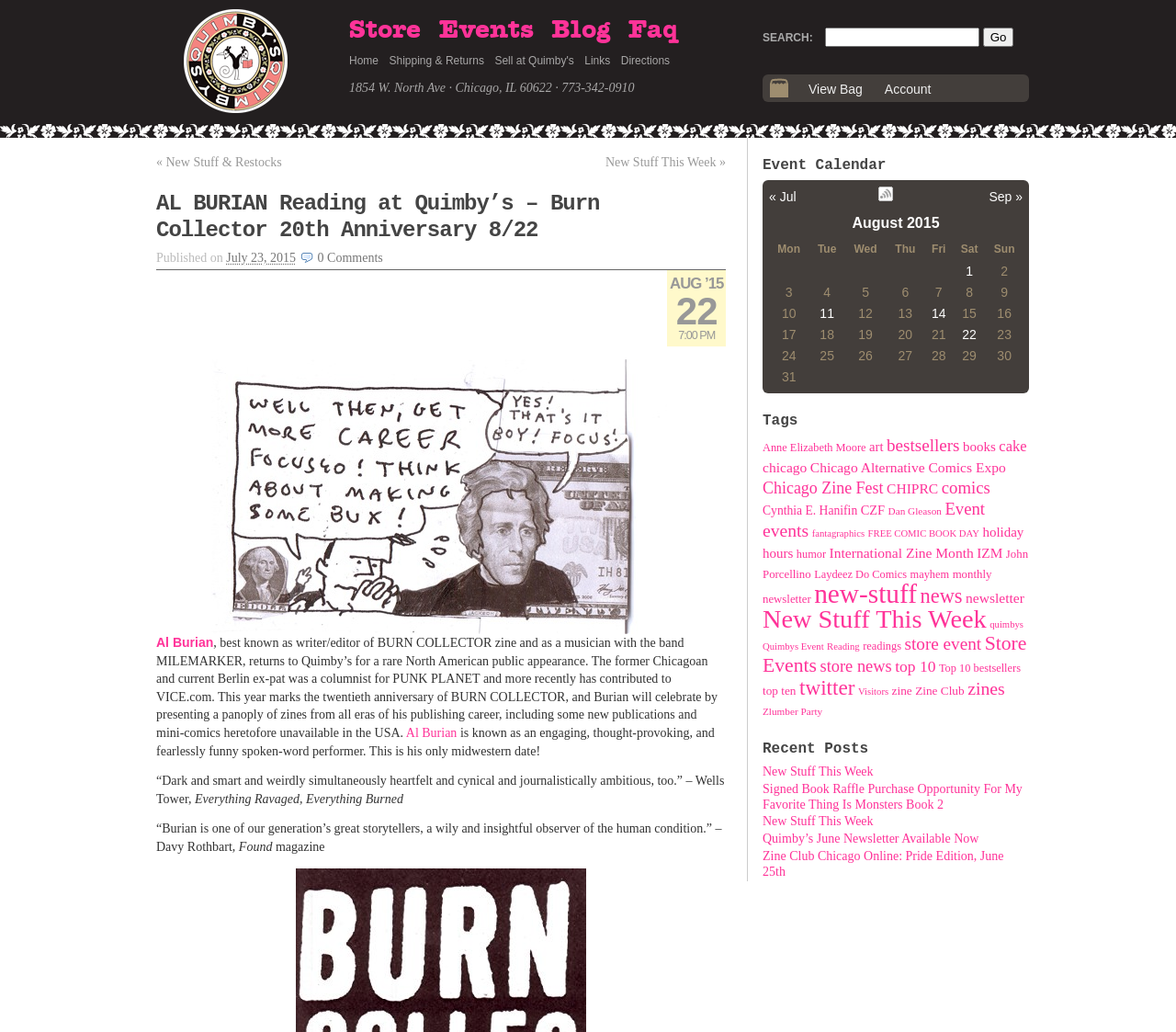Please indicate the bounding box coordinates for the clickable area to complete the following task: "Search for something". The coordinates should be specified as four float numbers between 0 and 1, i.e., [left, top, right, bottom].

[0.702, 0.027, 0.833, 0.045]